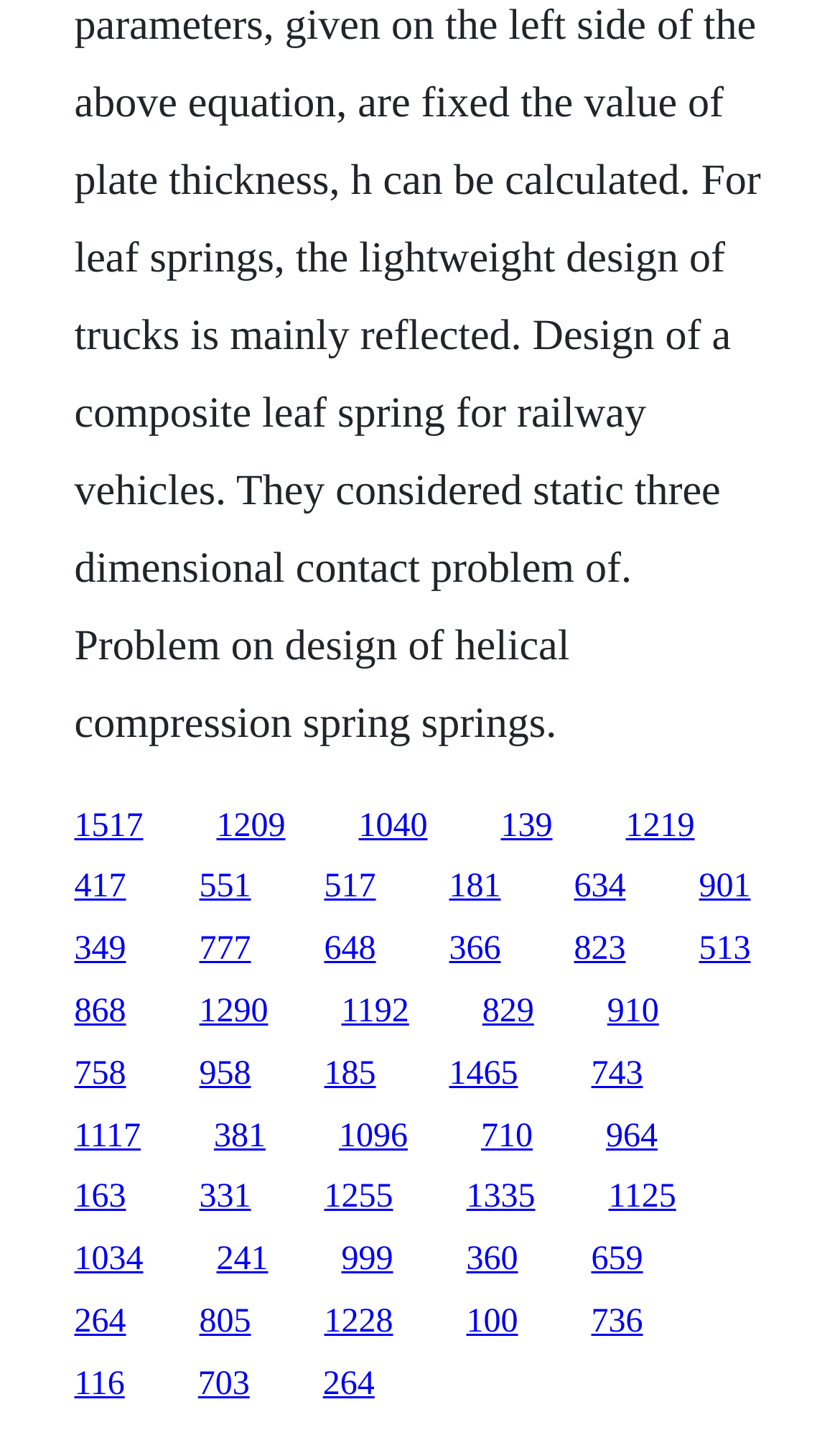What is the vertical position of the link '1517'?
Relying on the image, give a concise answer in one word or a brief phrase.

Above the link '1209'